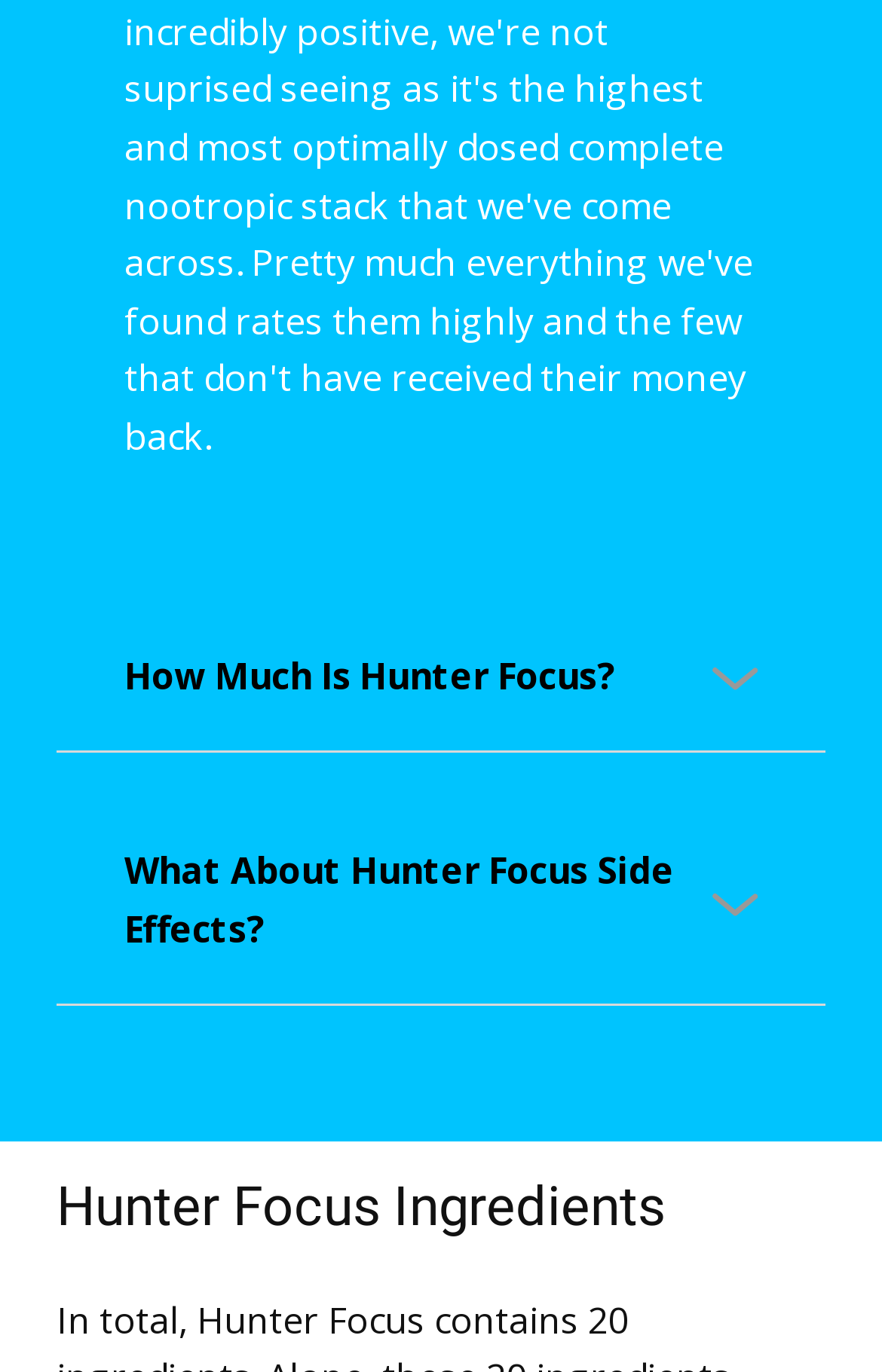Please provide a brief answer to the question using only one word or phrase: 
What is the topic of the heading at the bottom?

Hunter Focus Ingredients